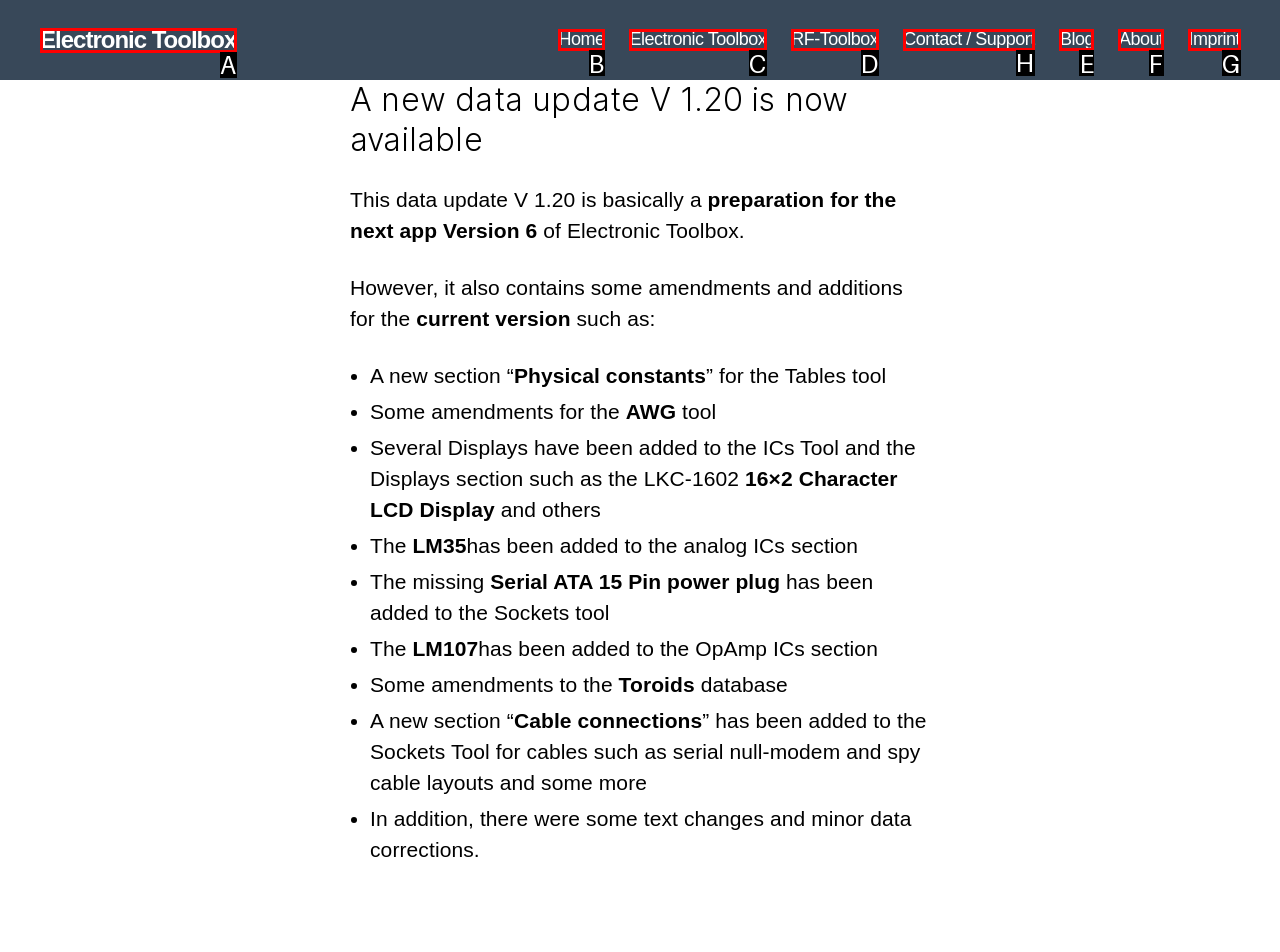Which option should you click on to fulfill this task: Click on Contact / Support? Answer with the letter of the correct choice.

H